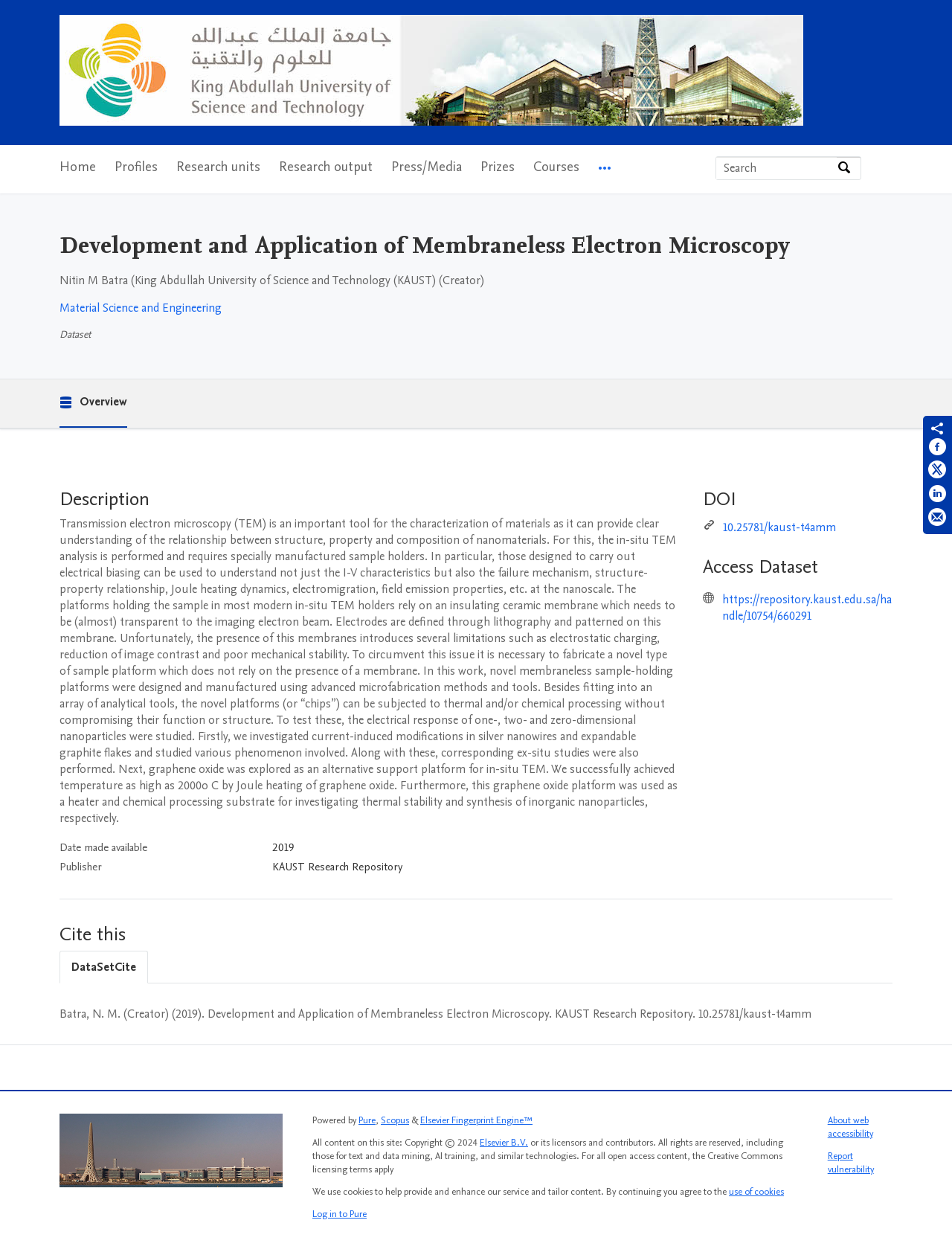What is the DOI of the dataset?
Your answer should be a single word or phrase derived from the screenshot.

10.25781/kaust-t4amm